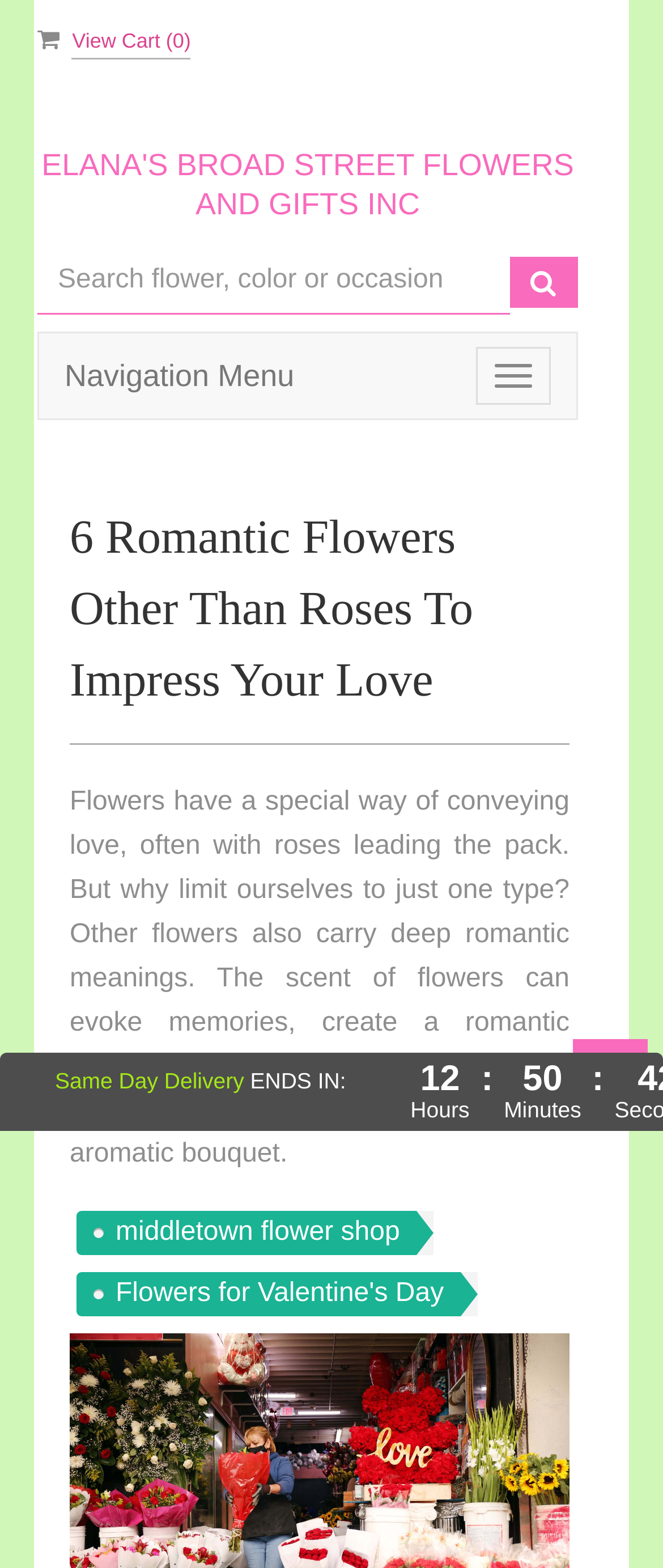Write a detailed summary of the webpage, including text, images, and layout.

The webpage is about romantic flowers, specifically highlighting six types other than roses to impress one's love. At the top left, there is a "View Cart" button with a count in parentheses. Next to it, there is a link to "ELANA'S BROAD STREET FLOWERS AND GIFTS INC", which is also a heading. Below this, there is a search bar with a text input field and multiple buttons.

On the top right, there is a toggle navigation button. Below it, there is a link to the navigation menu. The main content of the webpage starts with a heading "6 Romantic Flowers Other Than Roses To Impress Your Love", followed by a paragraph of text that explains the significance of flowers in conveying love and romance.

Below this paragraph, there is a text "middletown flower shop" in the middle of the page. On the bottom right, there is a link with a flower icon, and next to it, there is a text "Same Day Delivery". Below this, there is a countdown timer showing the remaining time, divided into hours, minutes, and seconds, with each unit separated by a colon.